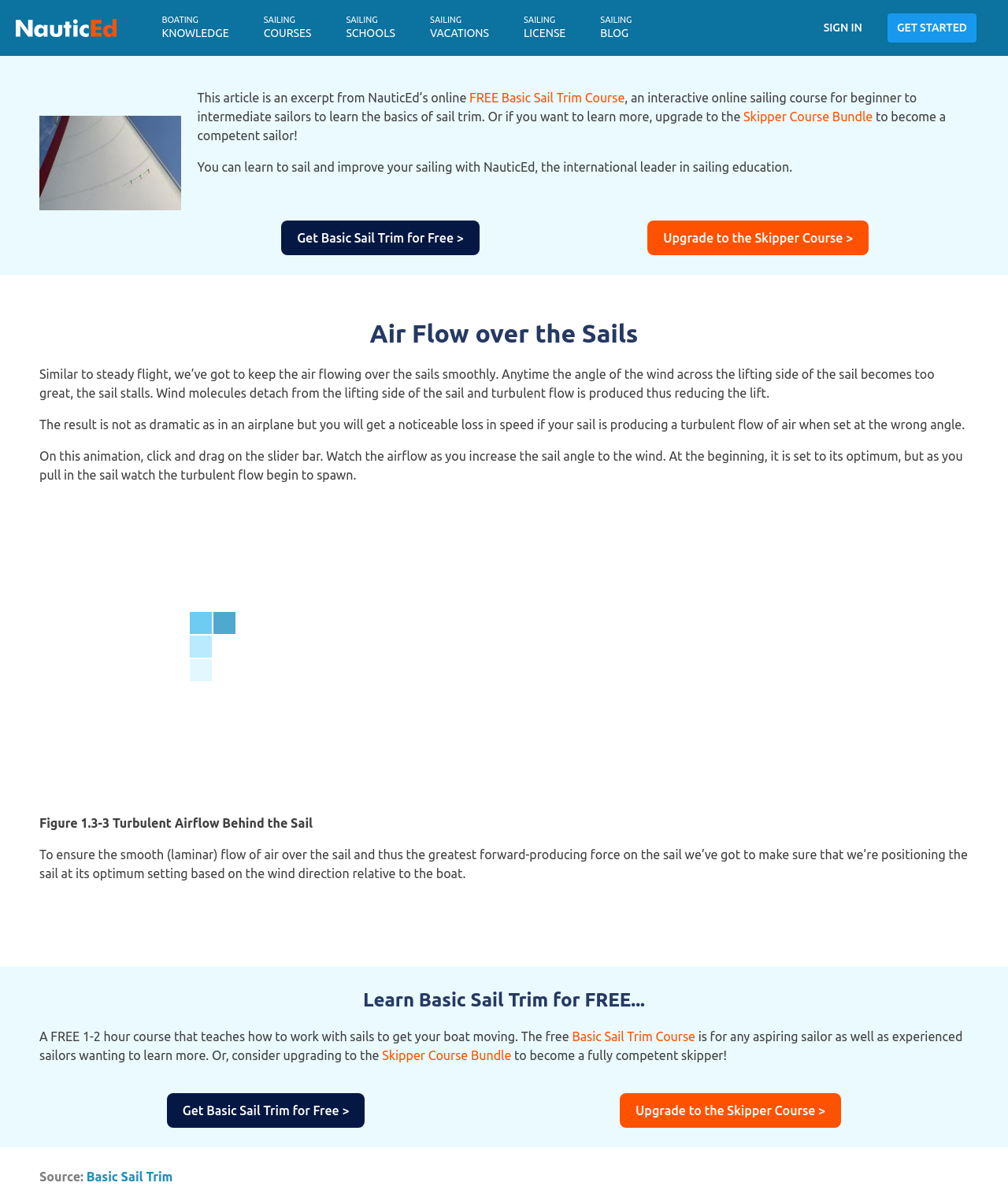Provide an in-depth description of the elements and layout of the webpage.

The webpage is about sailing and boating knowledge, with a focus on air flow over the sails. At the top left, there is a small image and a link. To the right of these, there are six links in a row, labeled "BOATING KNOWLEDGE", "SAILING COURSES", "SAILING SCHOOLS", "SAILING VACATIONS", "SAILING LICENSE", and "SAILING BLOG". Below these links, there is a "SIGN IN" button and a "GET STARTED" button.

The main content of the page is divided into two sections. The first section has a heading "Air Flow over the Sails" and discusses the importance of keeping the air flowing smoothly over the sails. There are three paragraphs of text explaining how the angle of the wind affects the sail's performance, accompanied by an animation that demonstrates the effect of sail angle on airflow.

Below the animation, there is a figure labeled "Figure 1.3-3 Turbulent Airflow Behind the Sail". The text continues to explain the importance of positioning the sail at its optimum setting based on the wind direction relative to the boat.

The second section of the main content has a heading "Learn Basic Sail Trim for FREE..." and promotes a free online sailing course. There are two paragraphs of text describing the course, accompanied by links to sign up for the course or upgrade to a more comprehensive course bundle.

Throughout the page, there are several calls-to-action, including buttons to get the free course or upgrade to the skipper course. At the very bottom of the page, there is a "Source:" label, but no accompanying text.